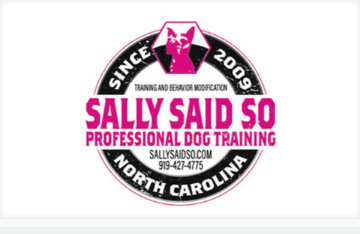Provide a brief response to the question below using a single word or phrase: 
What is the contact number for the dog training service?

919-427-4775